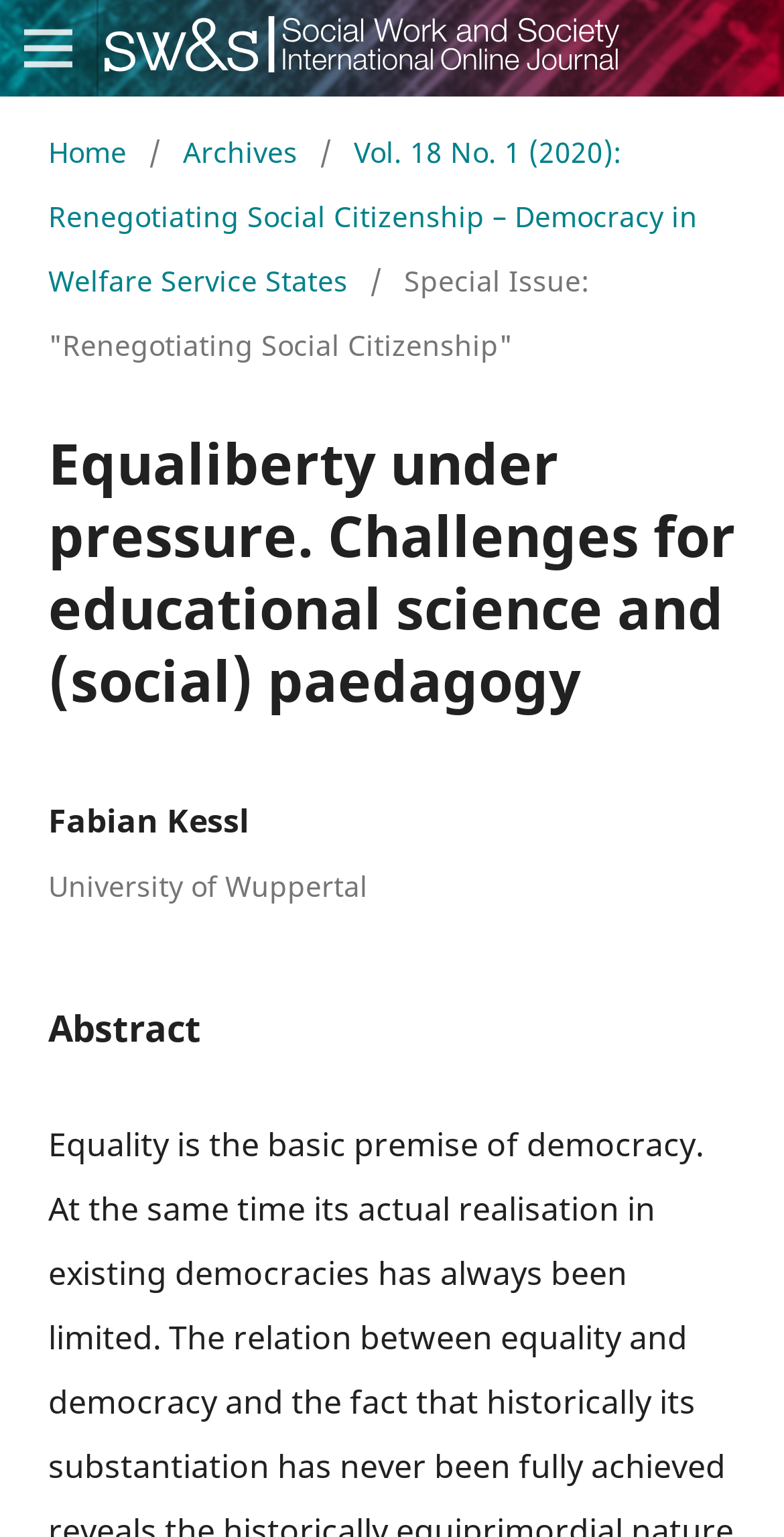Please determine the primary heading and provide its text.

Equaliberty under pressure. Challenges for educational science and (social) paedagogy